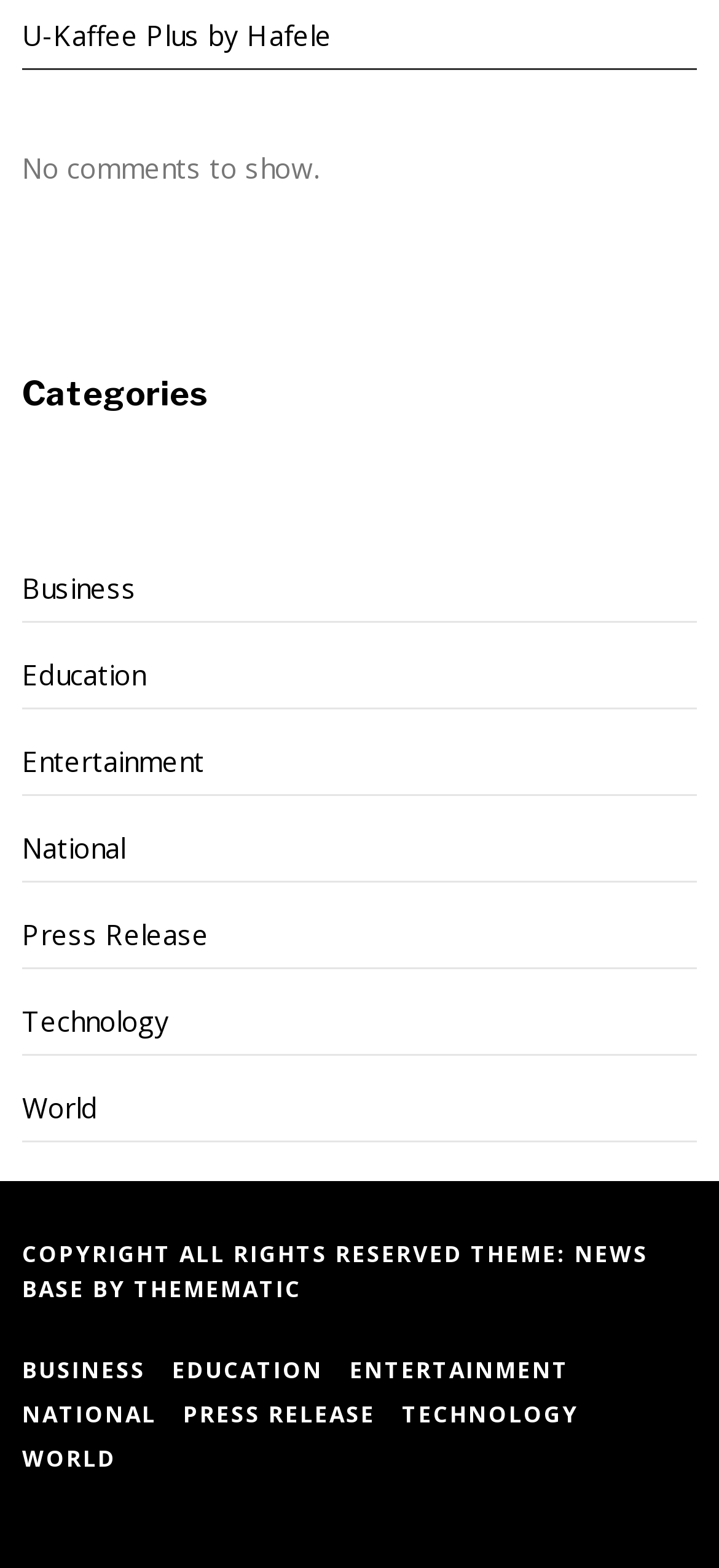Predict the bounding box of the UI element based on this description: "Press Release".

[0.255, 0.89, 0.548, 0.913]